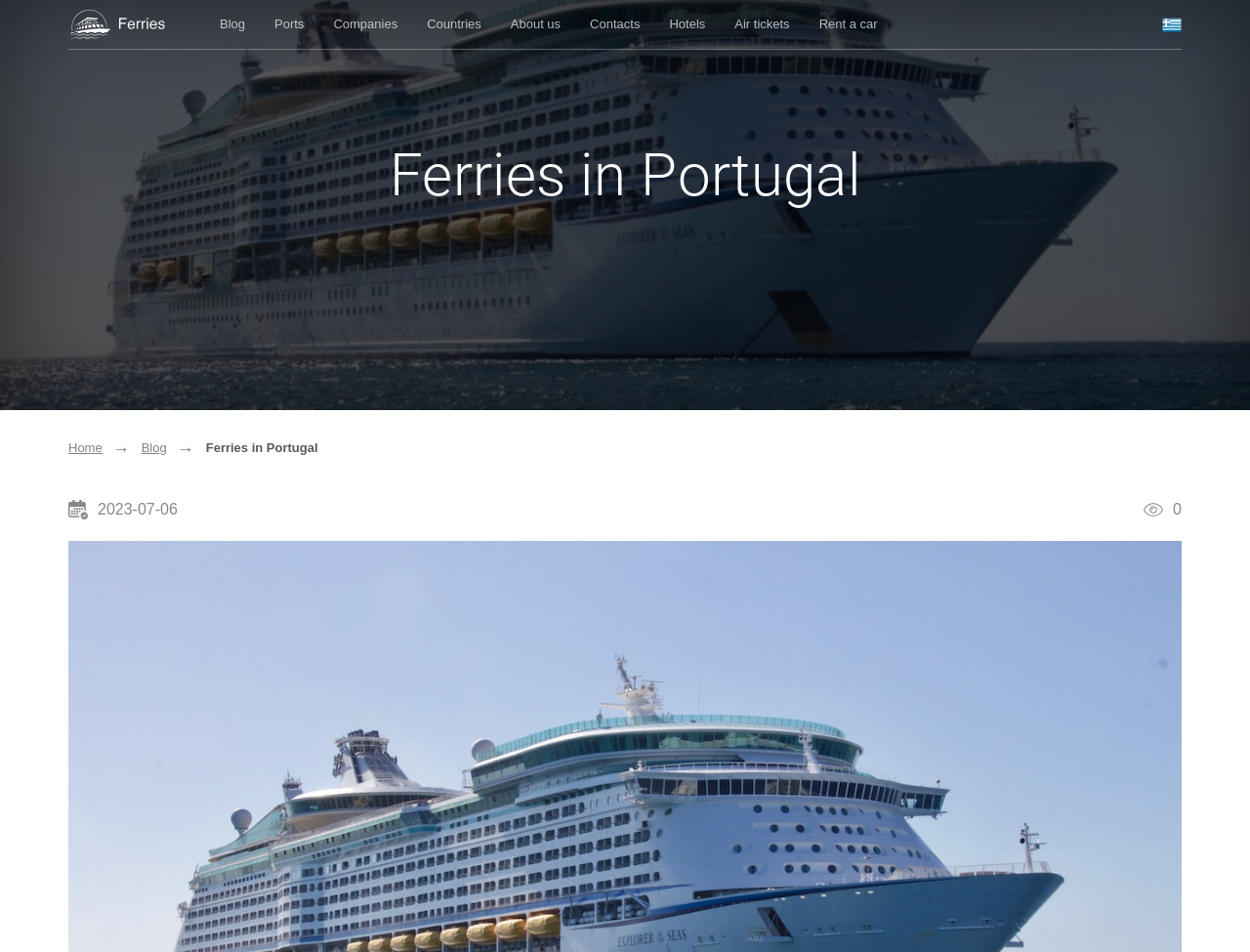Determine the main heading of the webpage and generate its text.

Ferries in Portugal